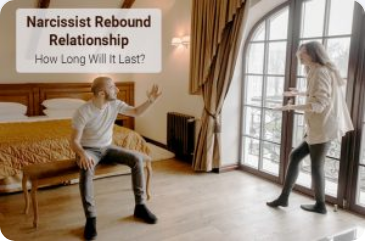What is the theme displayed above the individuals?
Refer to the image and provide a one-word or short phrase answer.

Narcissist Rebound Relationship